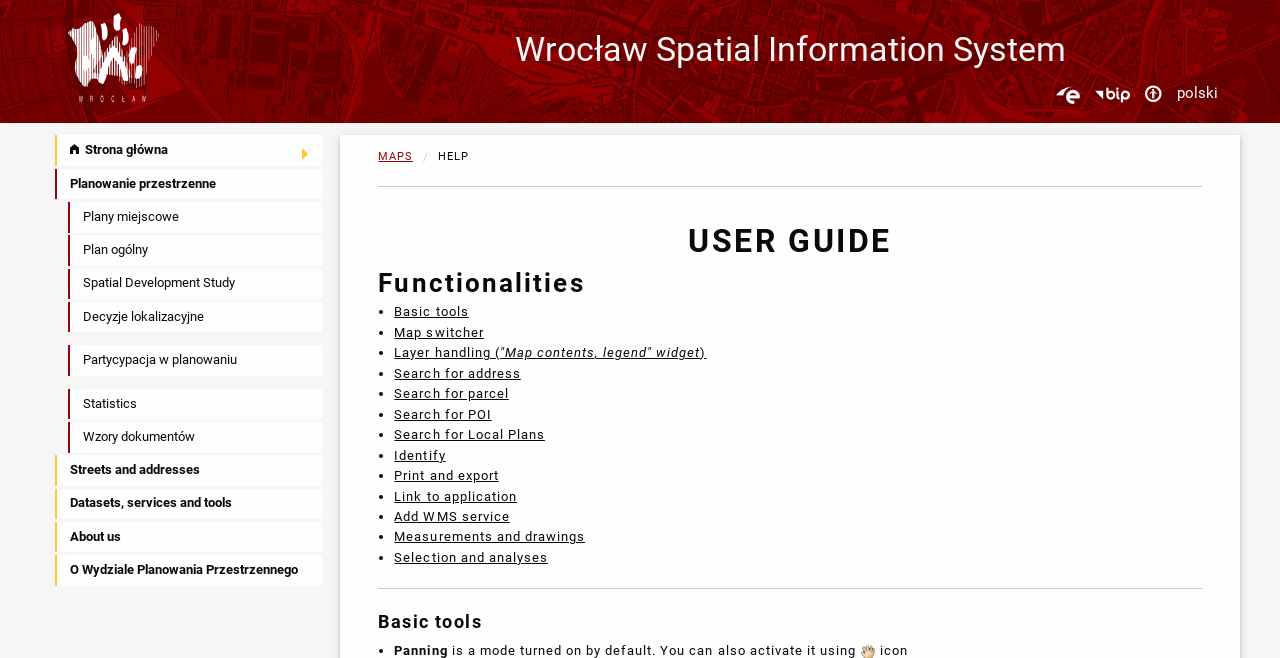Identify the bounding box coordinates for the UI element described as: "Plany miejscowe".

[0.053, 0.307, 0.252, 0.354]